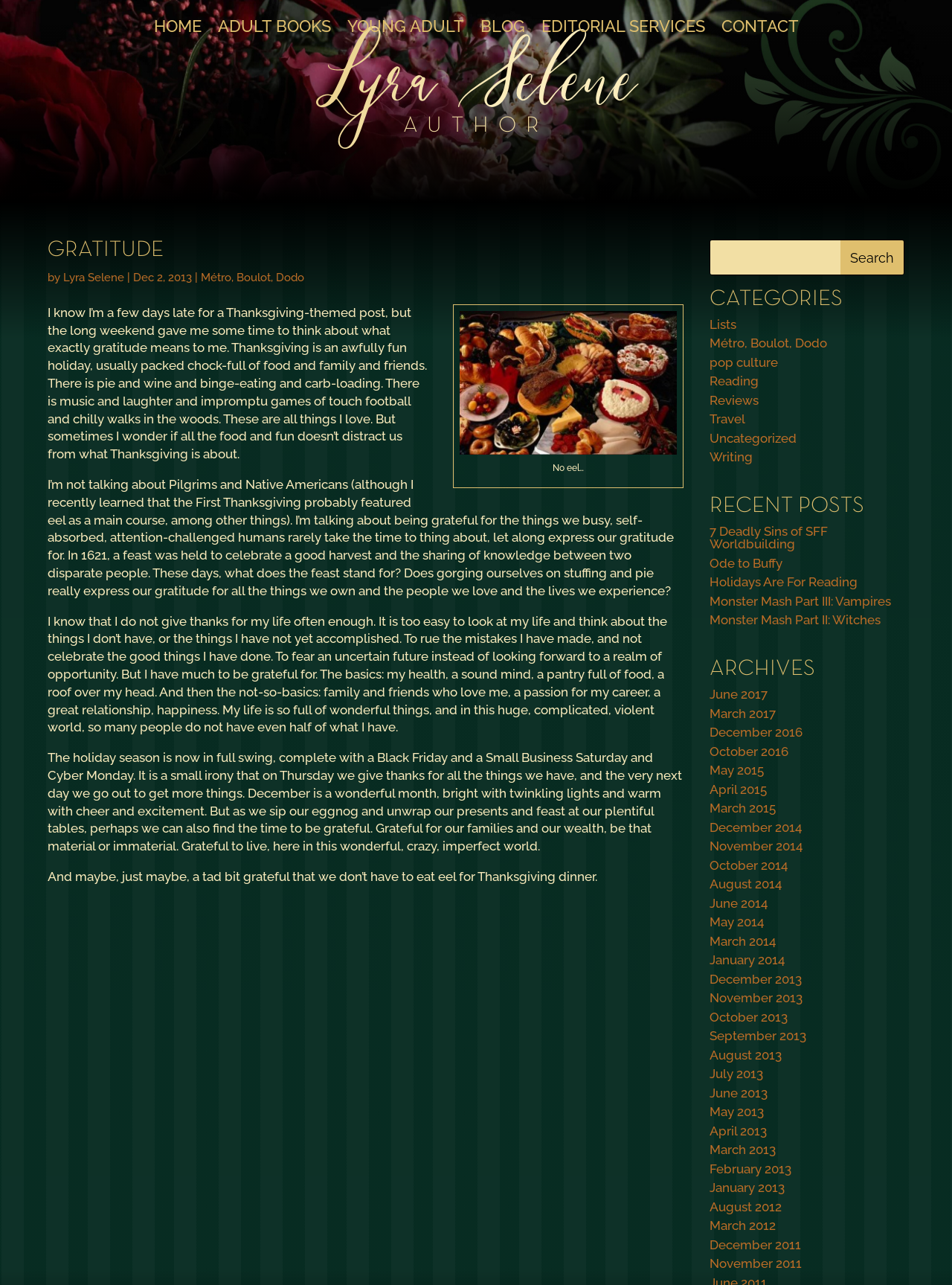What is the title of the blog post?
Using the image, respond with a single word or phrase.

Gratitude